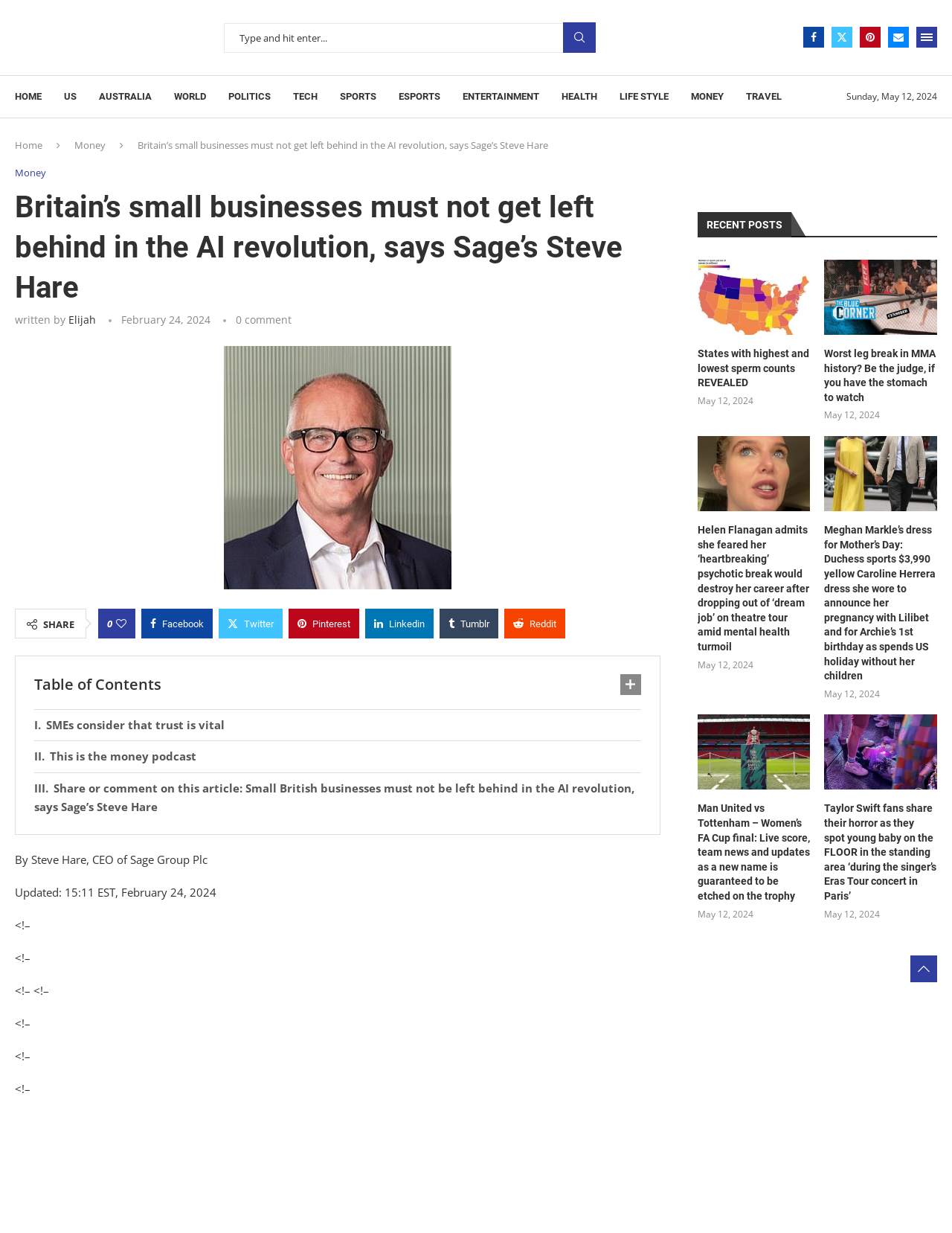Find the bounding box of the UI element described as: "Tech". The bounding box coordinates should be given as four float values between 0 and 1, i.e., [left, top, right, bottom].

[0.308, 0.062, 0.334, 0.095]